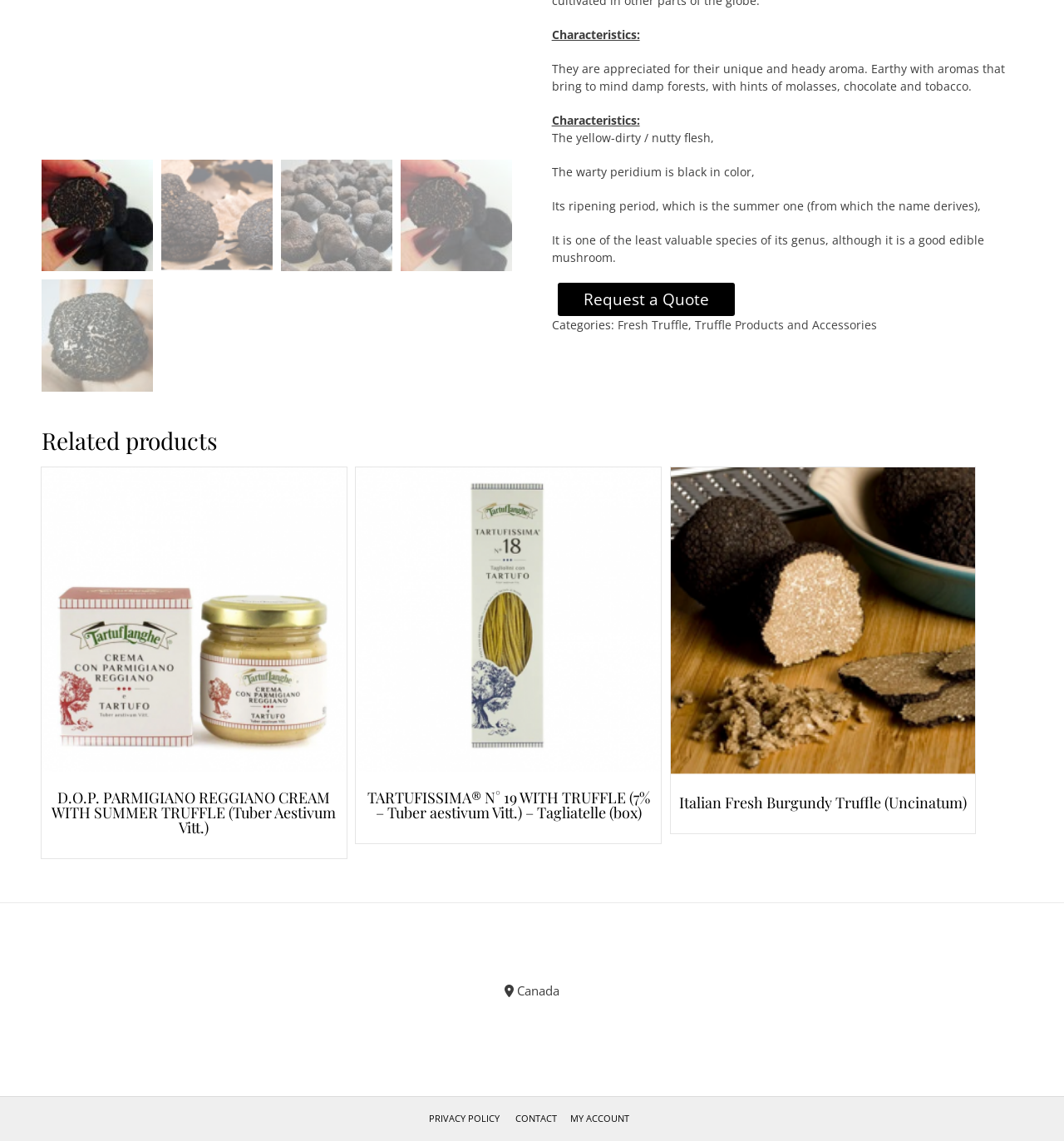Determine the bounding box of the UI component based on this description: "Facebook icon". The bounding box coordinates should be four float values between 0 and 1, i.e., [left, top, right, bottom].

None